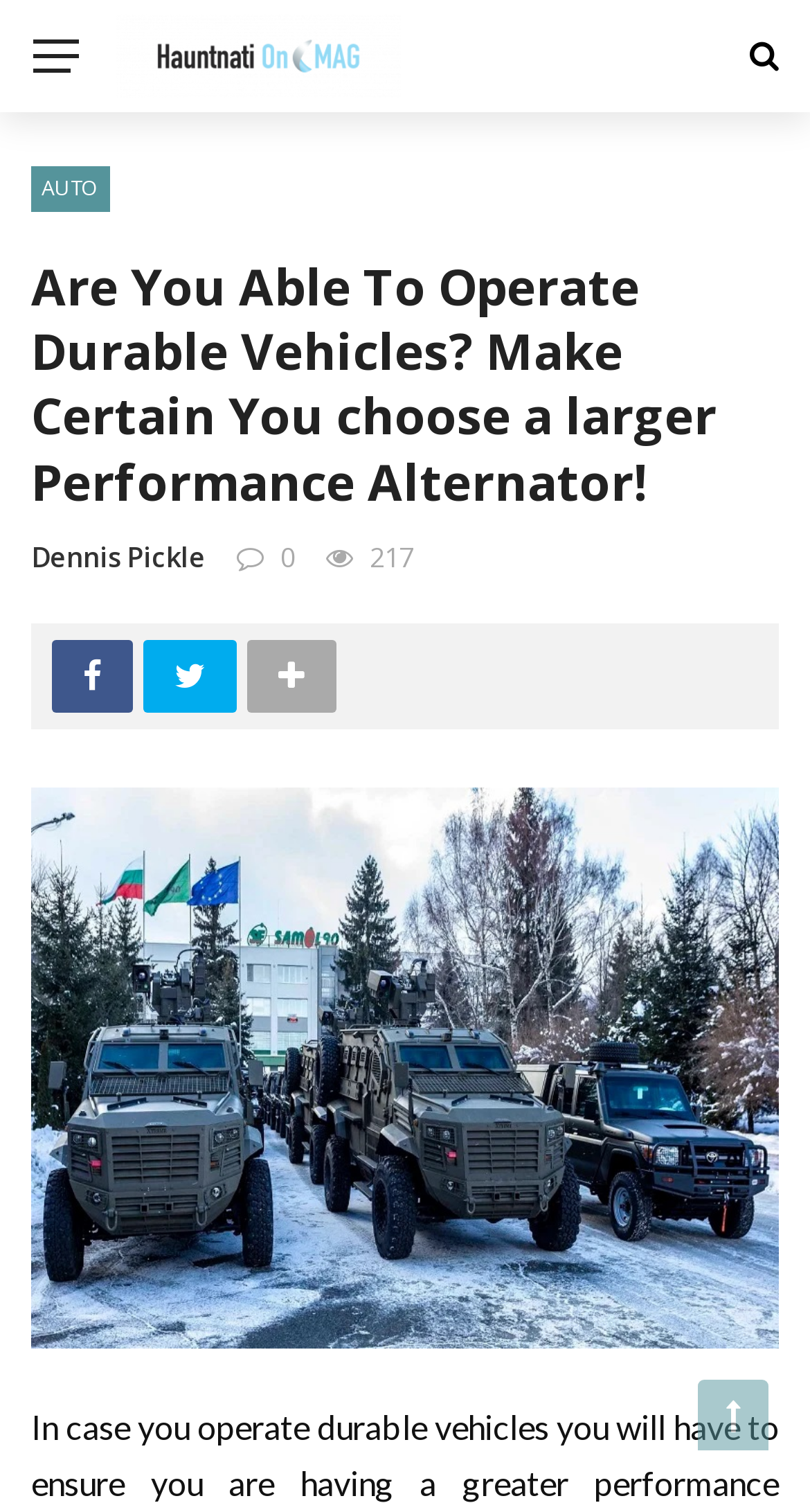What is the number next to the 'Dennis Pickle' link?
Please utilize the information in the image to give a detailed response to the question.

The number next to the 'Dennis Pickle' link is '217' which can be found in a StaticText element with a bounding box of [0.456, 0.356, 0.51, 0.38] and is located to the right of the 'Dennis Pickle' link.